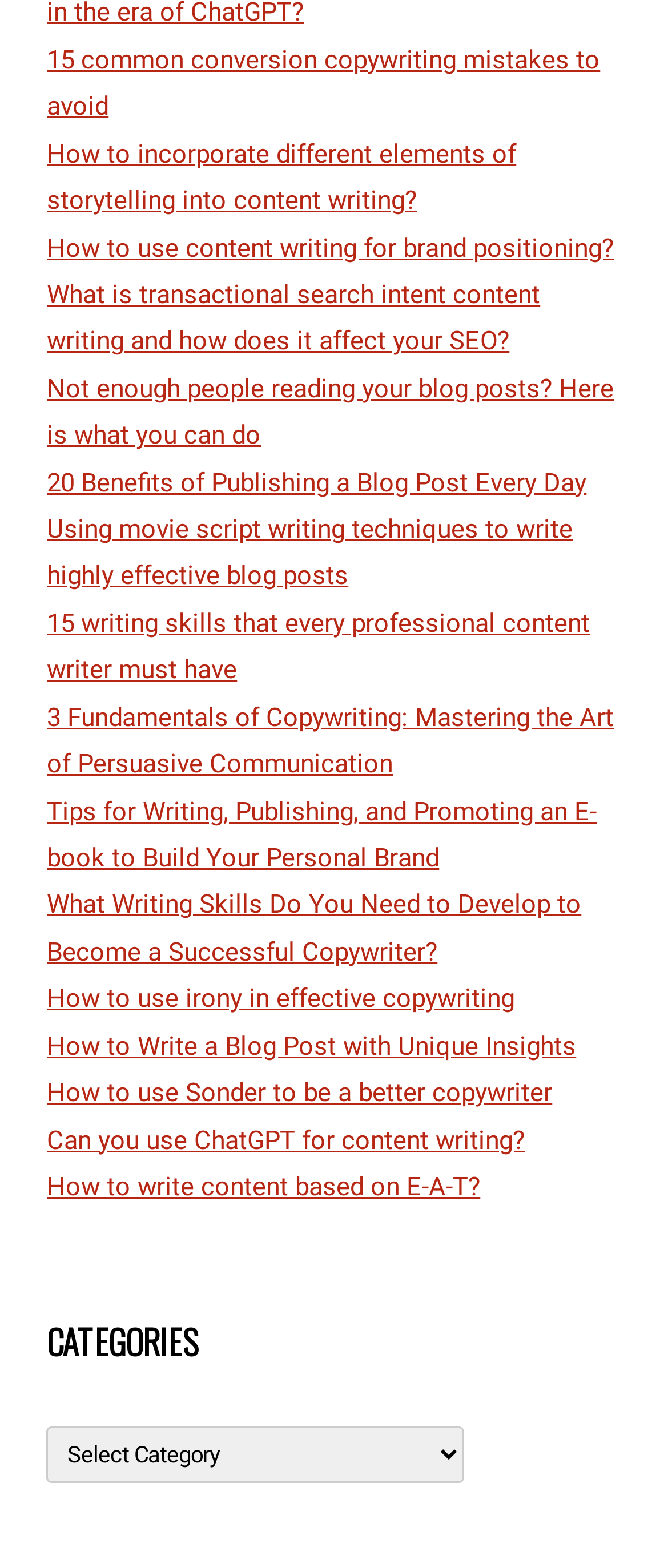Find the bounding box coordinates of the area that needs to be clicked in order to achieve the following instruction: "View the home page". The coordinates should be specified as four float numbers between 0 and 1, i.e., [left, top, right, bottom].

None